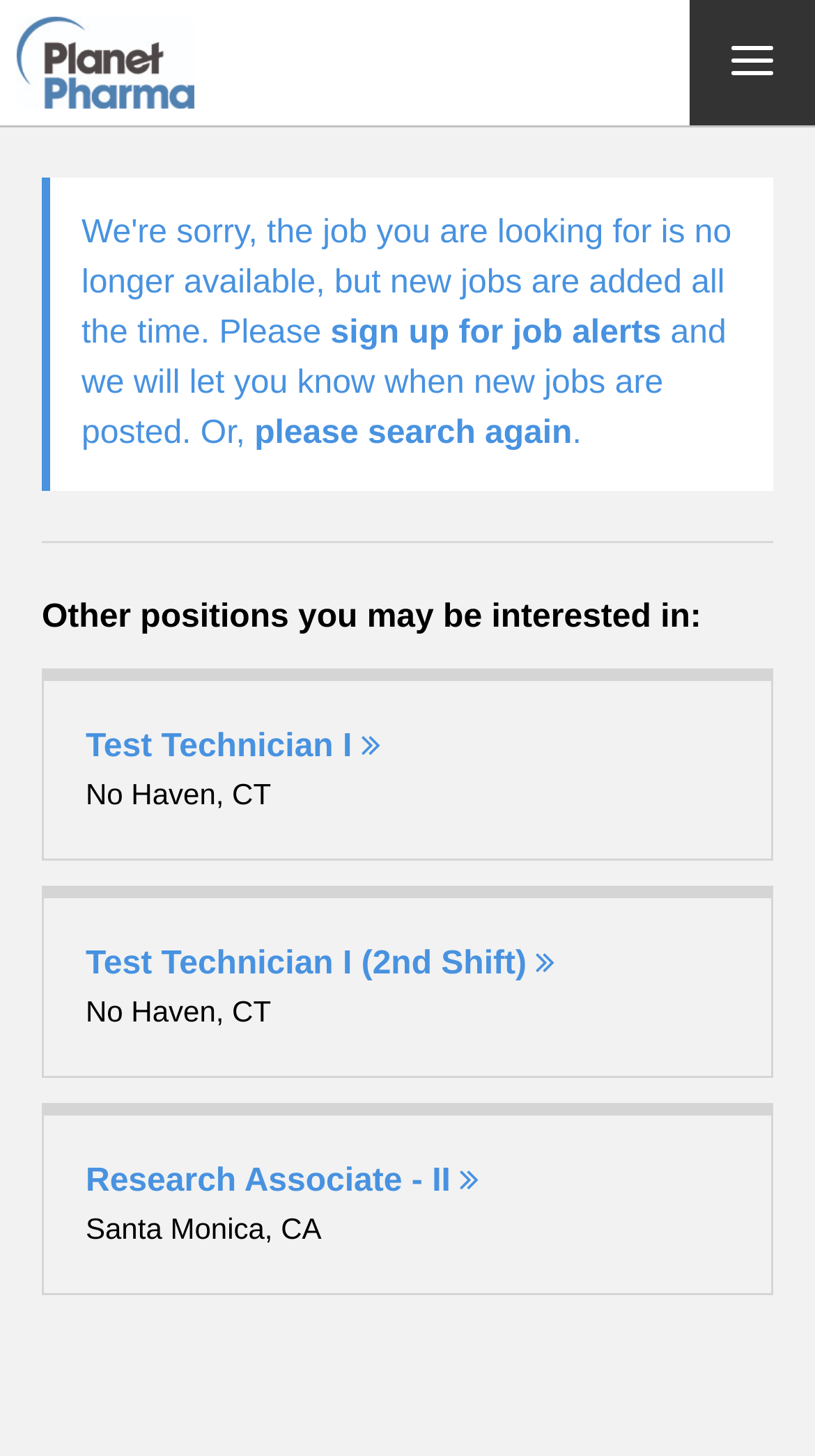Please locate the bounding box coordinates of the element that should be clicked to complete the given instruction: "View Test Technician I job details".

[0.105, 0.501, 0.466, 0.525]